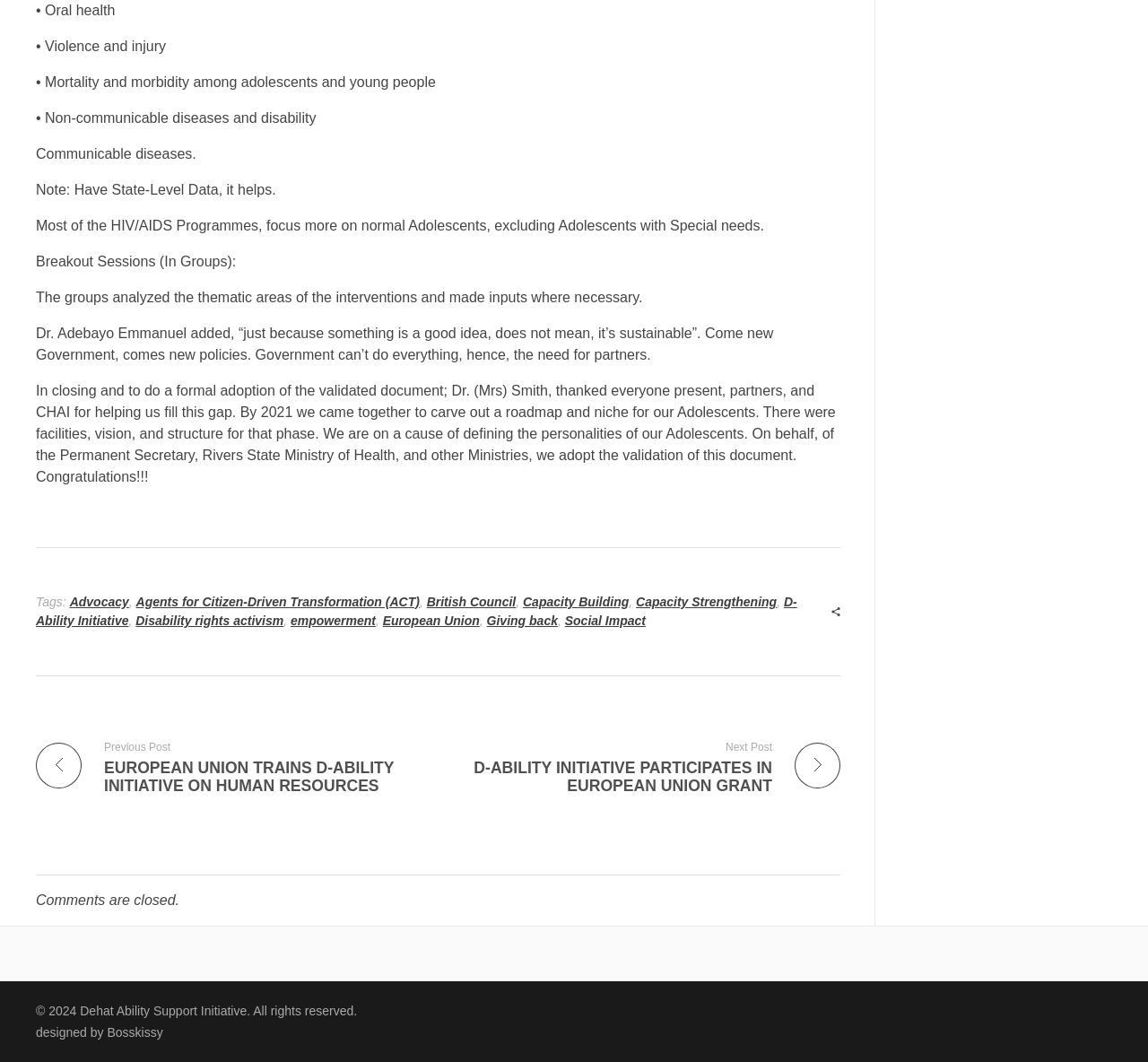Find the bounding box coordinates of the element to click in order to complete the given instruction: "Go to usc.edu homepage."

None